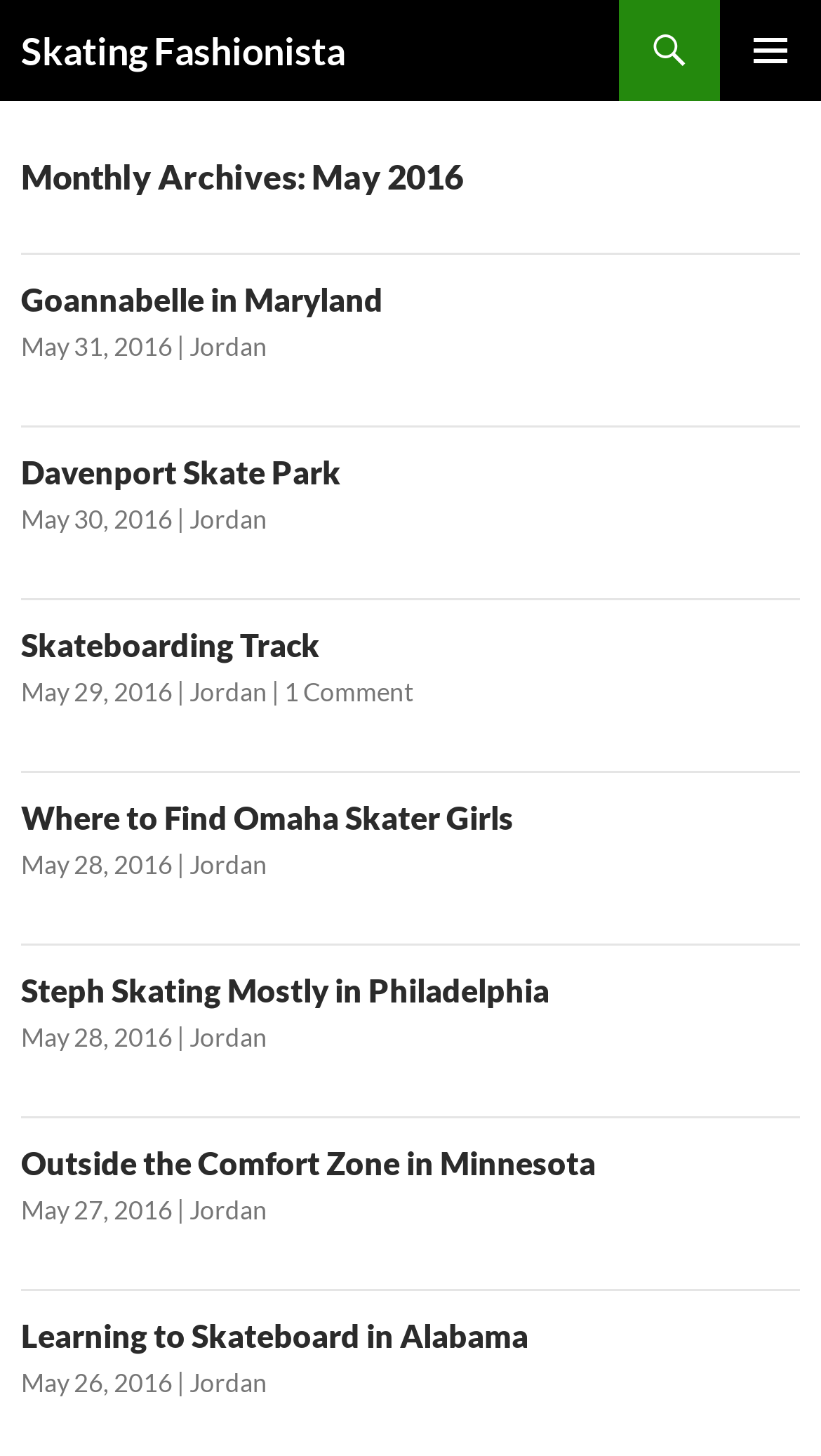Who is the author of the articles?
Please ensure your answer to the question is detailed and covers all necessary aspects.

By examining the links in each article, I can see that the author's name is consistently 'Jordan', indicating that Jordan is the author of the articles.